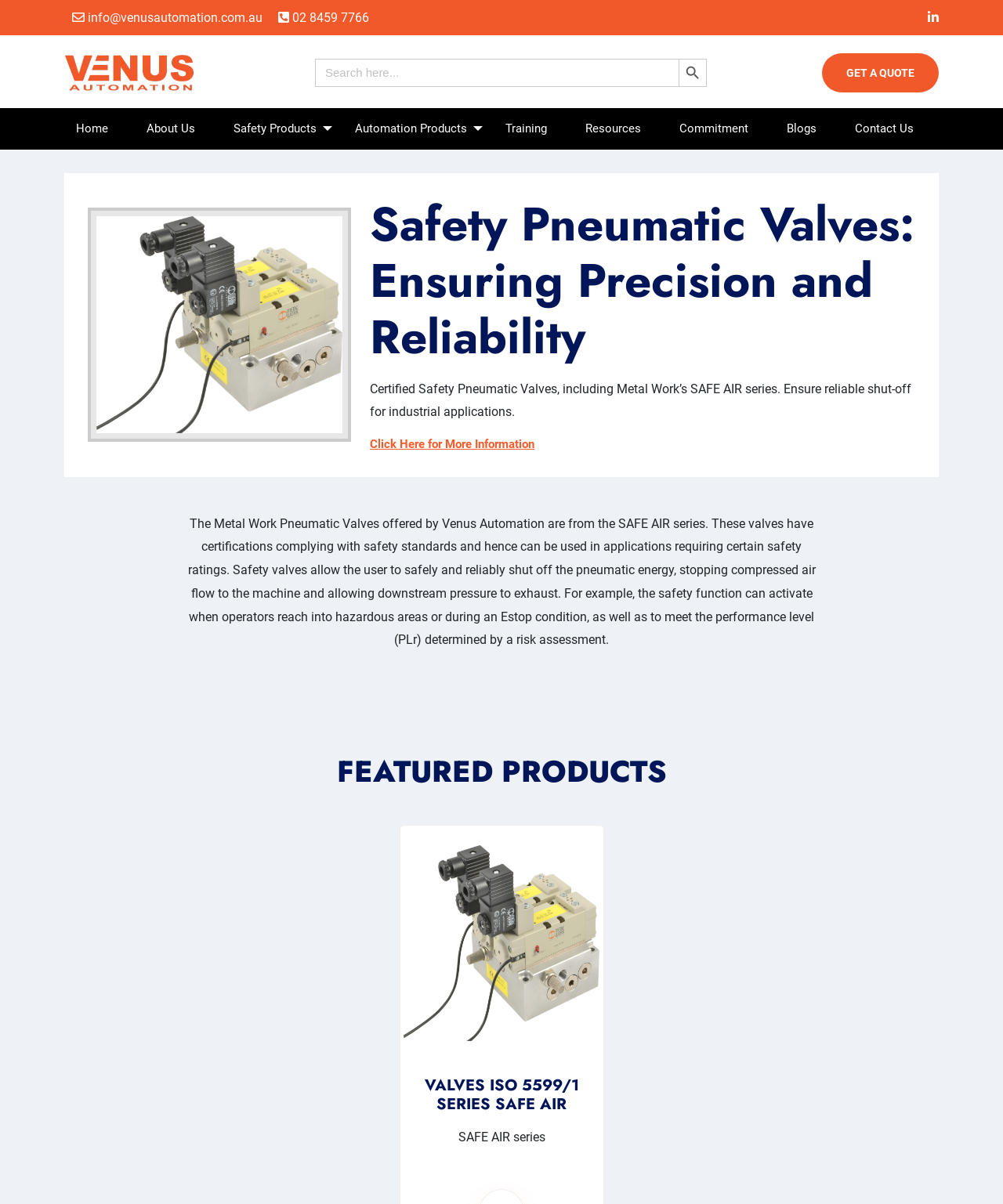Pinpoint the bounding box coordinates of the clickable element to carry out the following instruction: "View treatments."

None